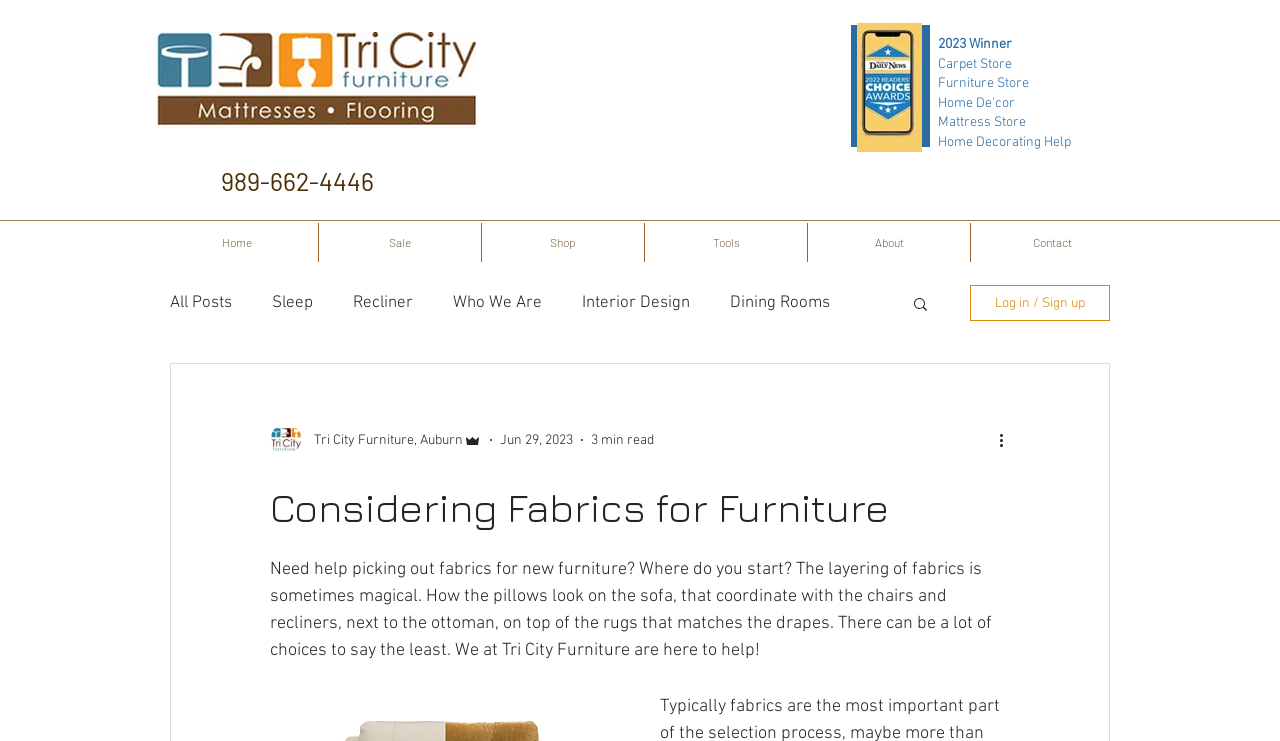Locate the bounding box coordinates of the item that should be clicked to fulfill the instruction: "Search for something".

[0.712, 0.398, 0.727, 0.426]